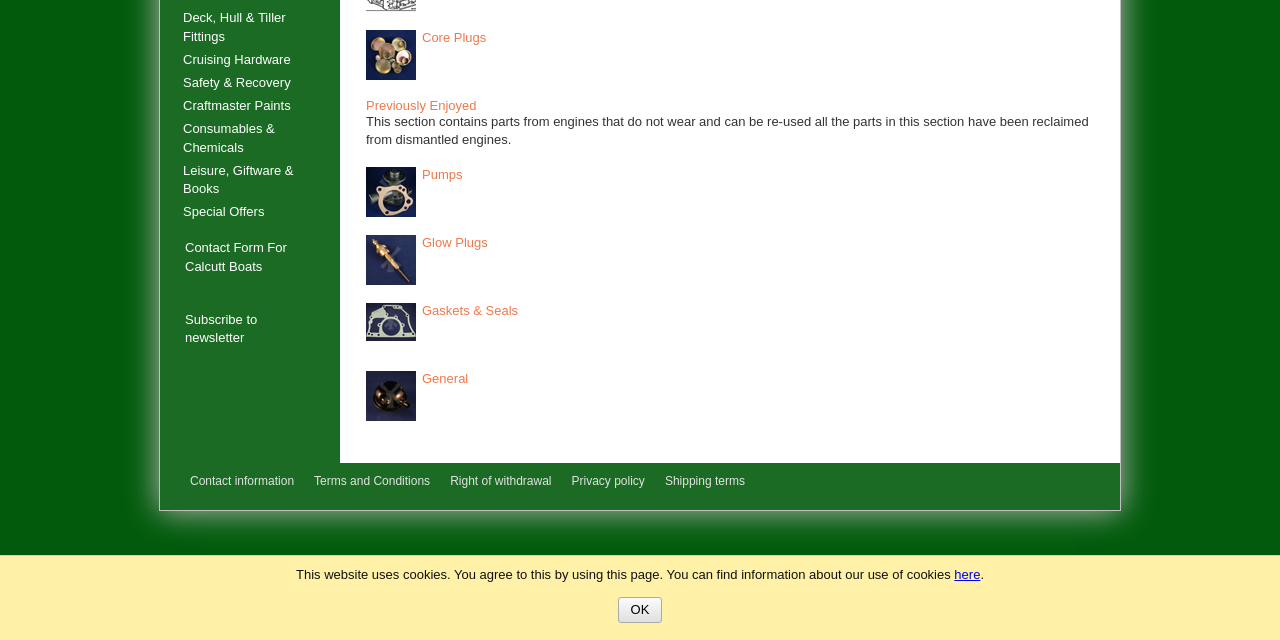Identify the bounding box for the given UI element using the description provided. Coordinates should be in the format (top-left x, top-left y, bottom-right x, bottom-right y) and must be between 0 and 1. Here is the description: Contact Form For Calcutt Boats

[0.145, 0.375, 0.224, 0.427]